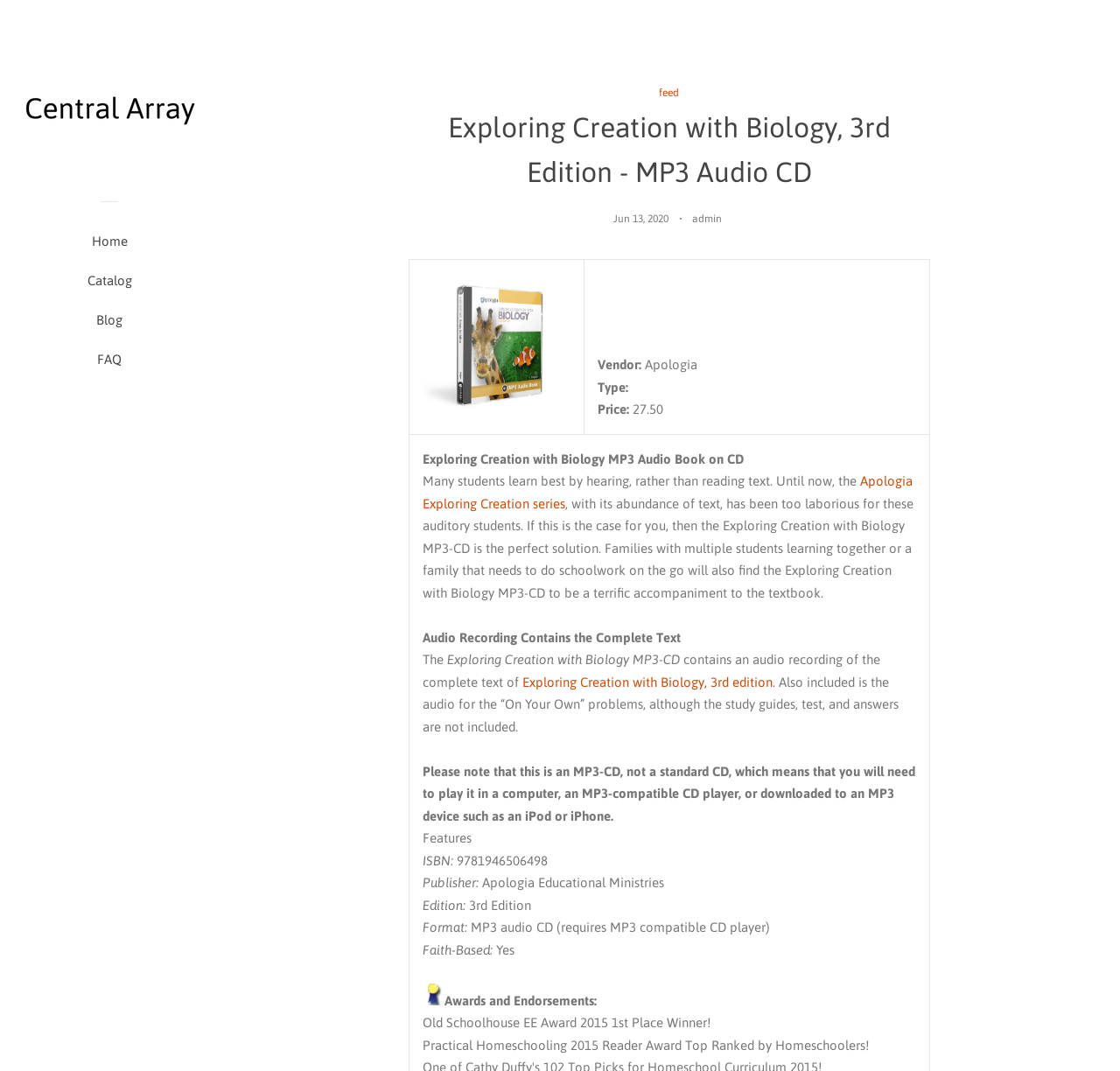Look at the image and answer the question in detail:
What is the ISBN of the product?

The ISBN of the product is mentioned in the StaticText element with the text 'ISBN: 9781946506498', which is located in the product details section of the webpage.